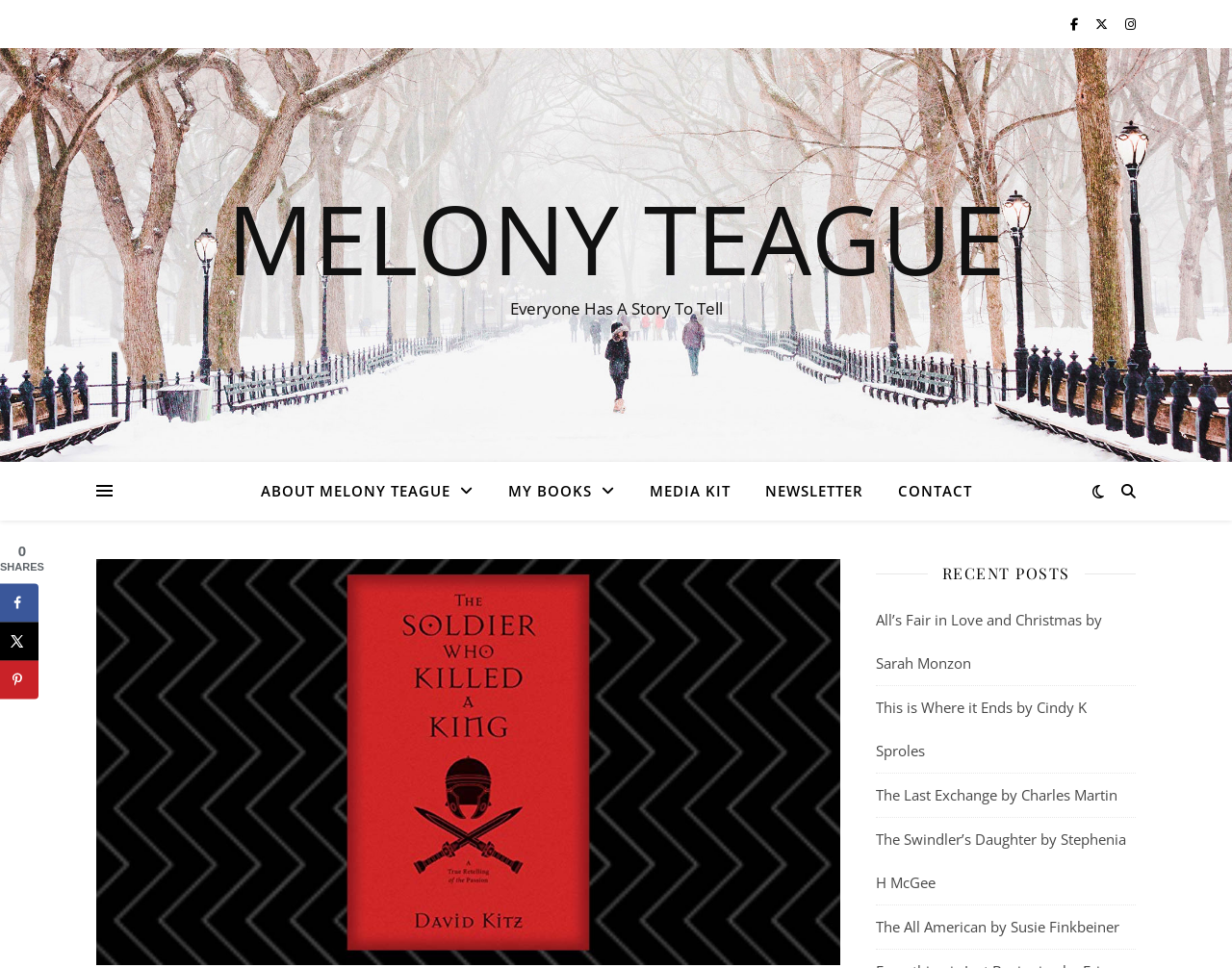Give a short answer using one word or phrase for the question:
What is the theme of the webpage?

Books and authors